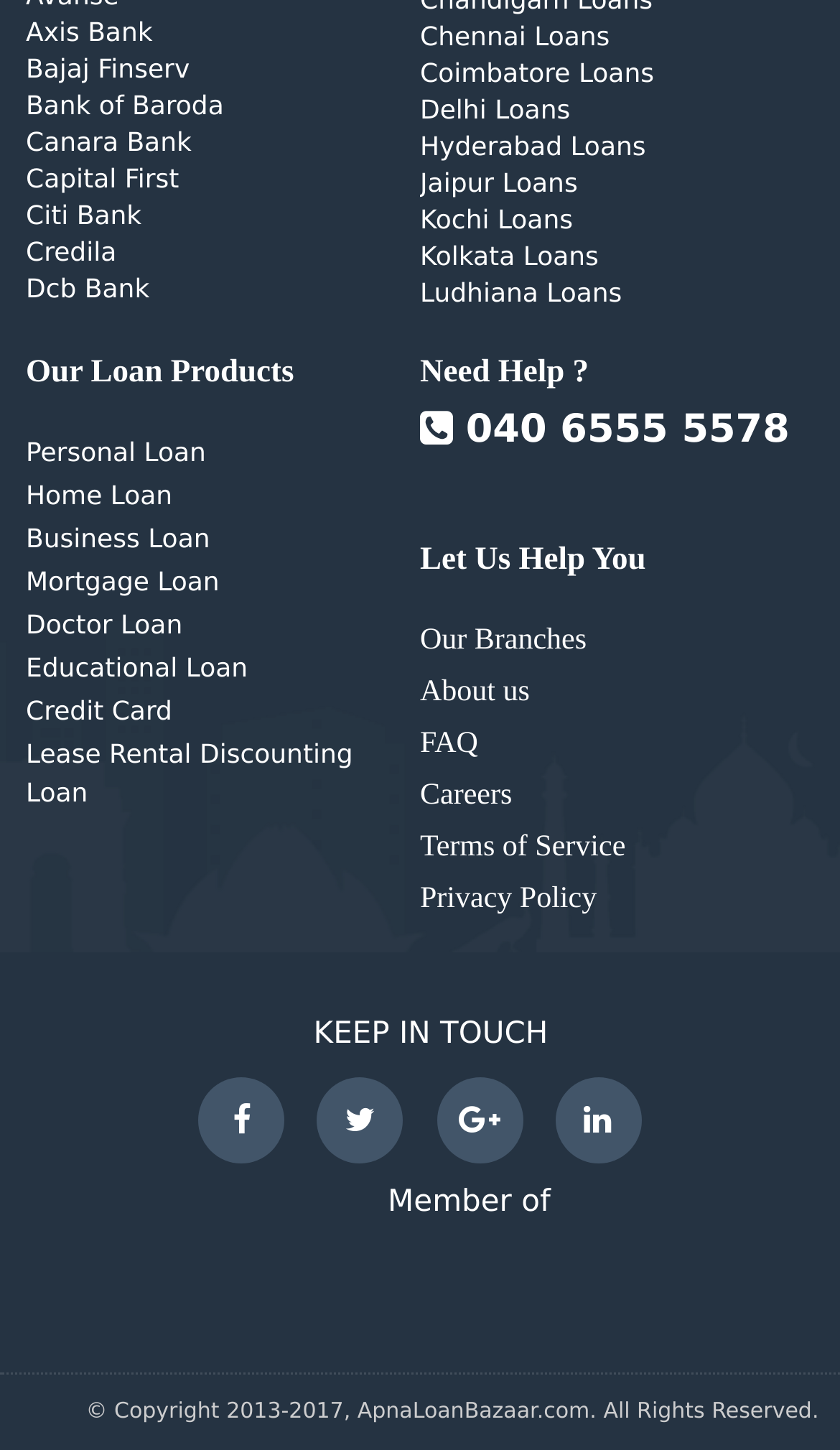Locate the bounding box coordinates of the clickable element to fulfill the following instruction: "Go to HDFC Bank". Provide the coordinates as four float numbers between 0 and 1 in the format [left, top, right, bottom].

[0.031, 0.289, 0.204, 0.31]